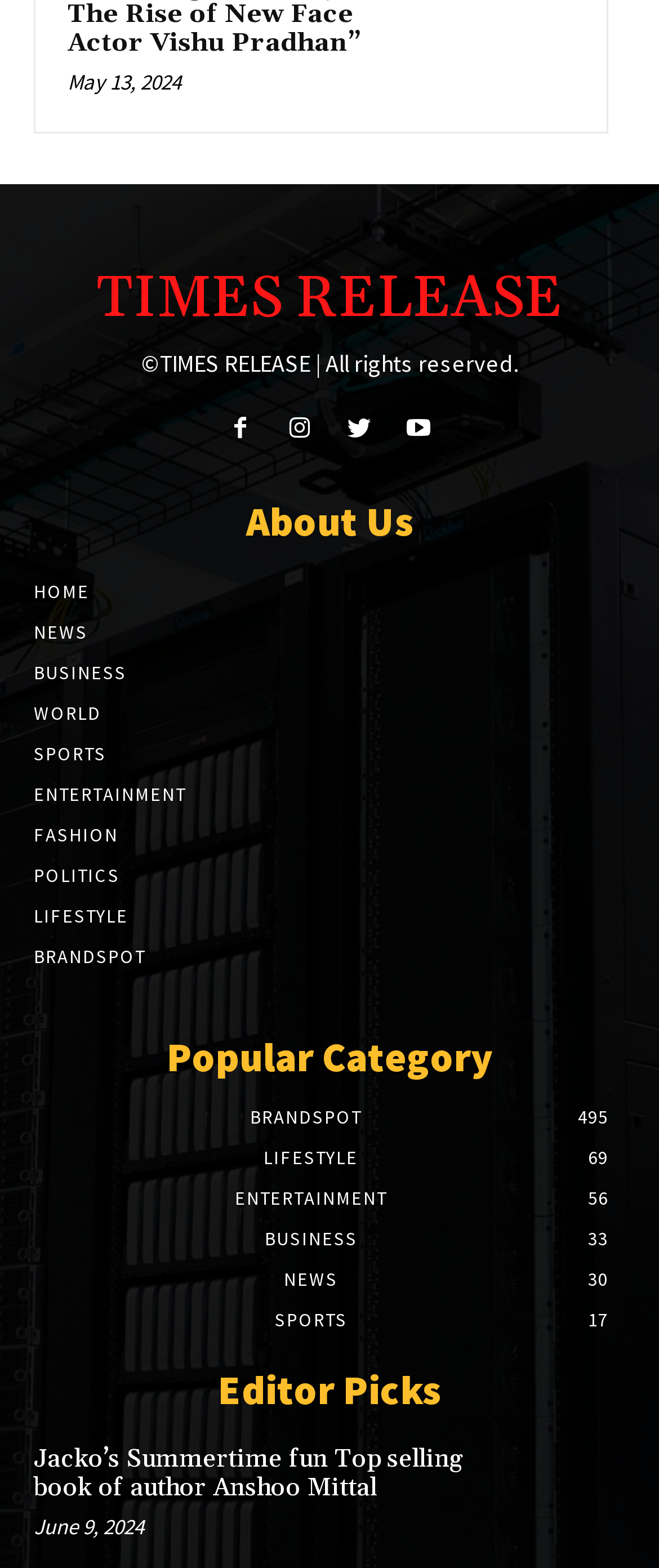Please specify the bounding box coordinates of the element that should be clicked to execute the given instruction: 'View Editor Picks'. Ensure the coordinates are four float numbers between 0 and 1, expressed as [left, top, right, bottom].

[0.331, 0.87, 0.669, 0.907]